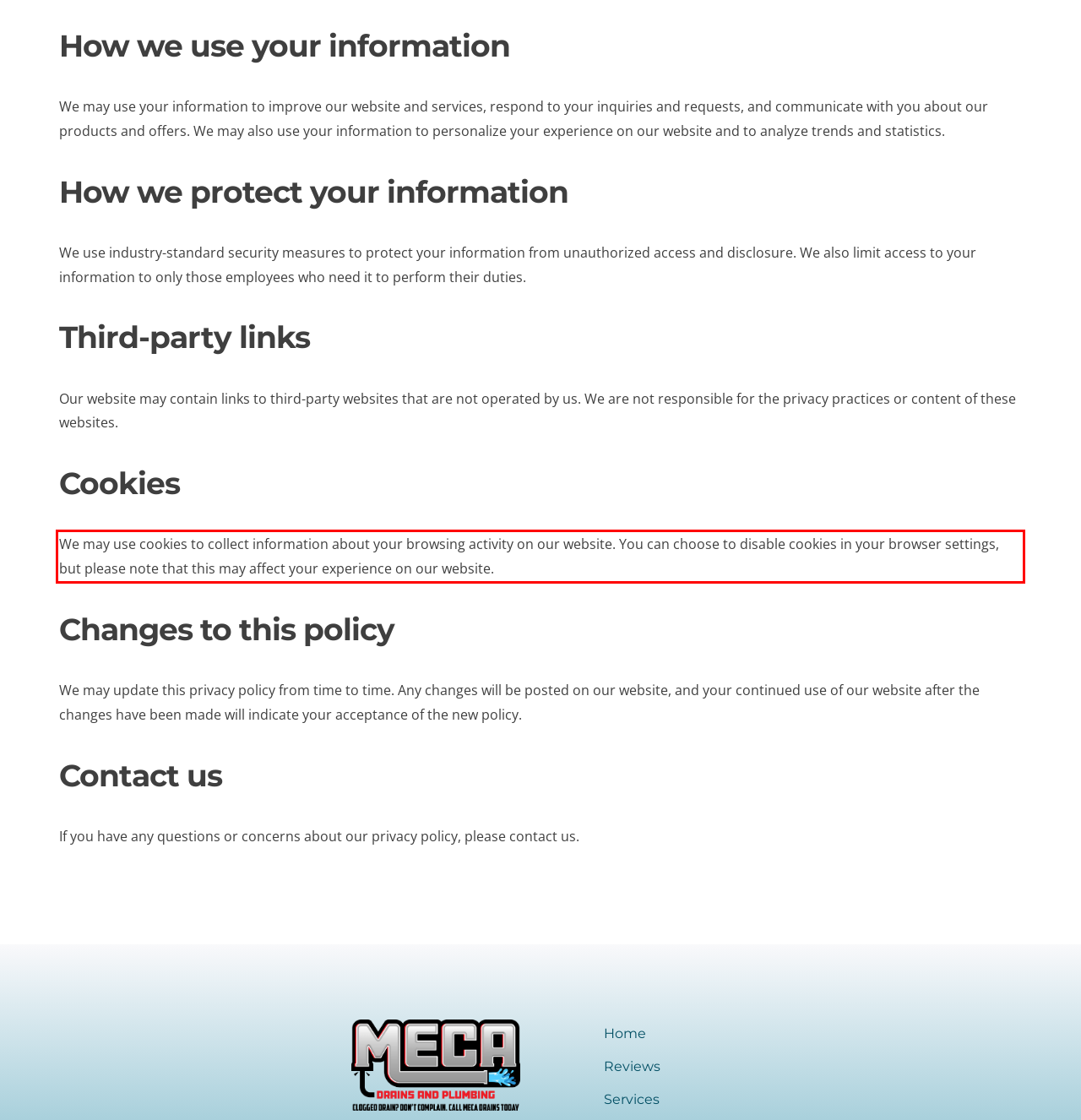Given a webpage screenshot with a red bounding box, perform OCR to read and deliver the text enclosed by the red bounding box.

We may use cookies to collect information about your browsing activity on our website. You can choose to disable cookies in your browser settings, but please note that this may affect your experience on our website.